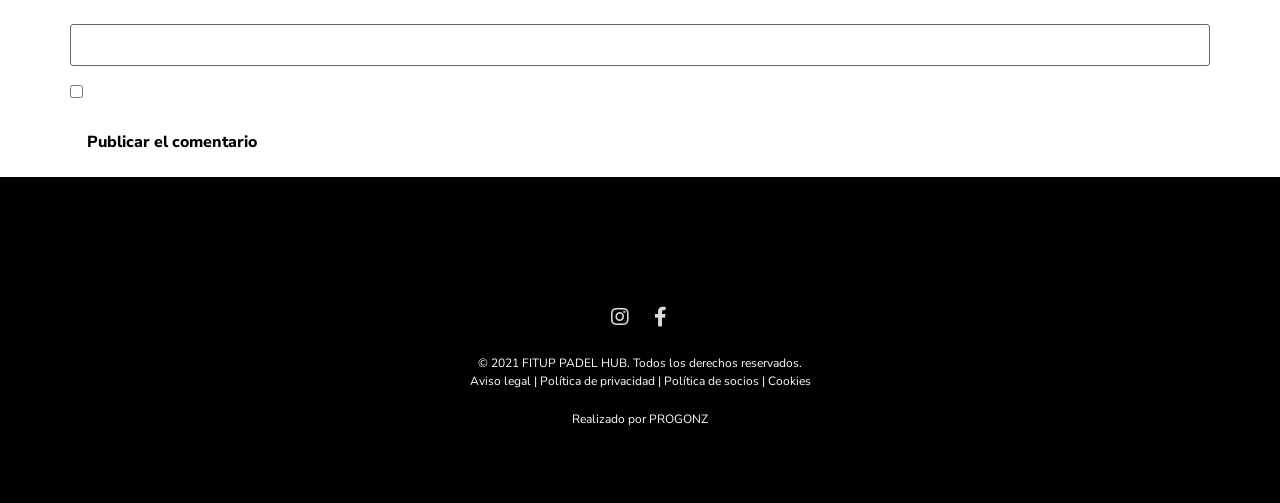Use a single word or phrase to answer the question:
What is the year of copyright?

2021